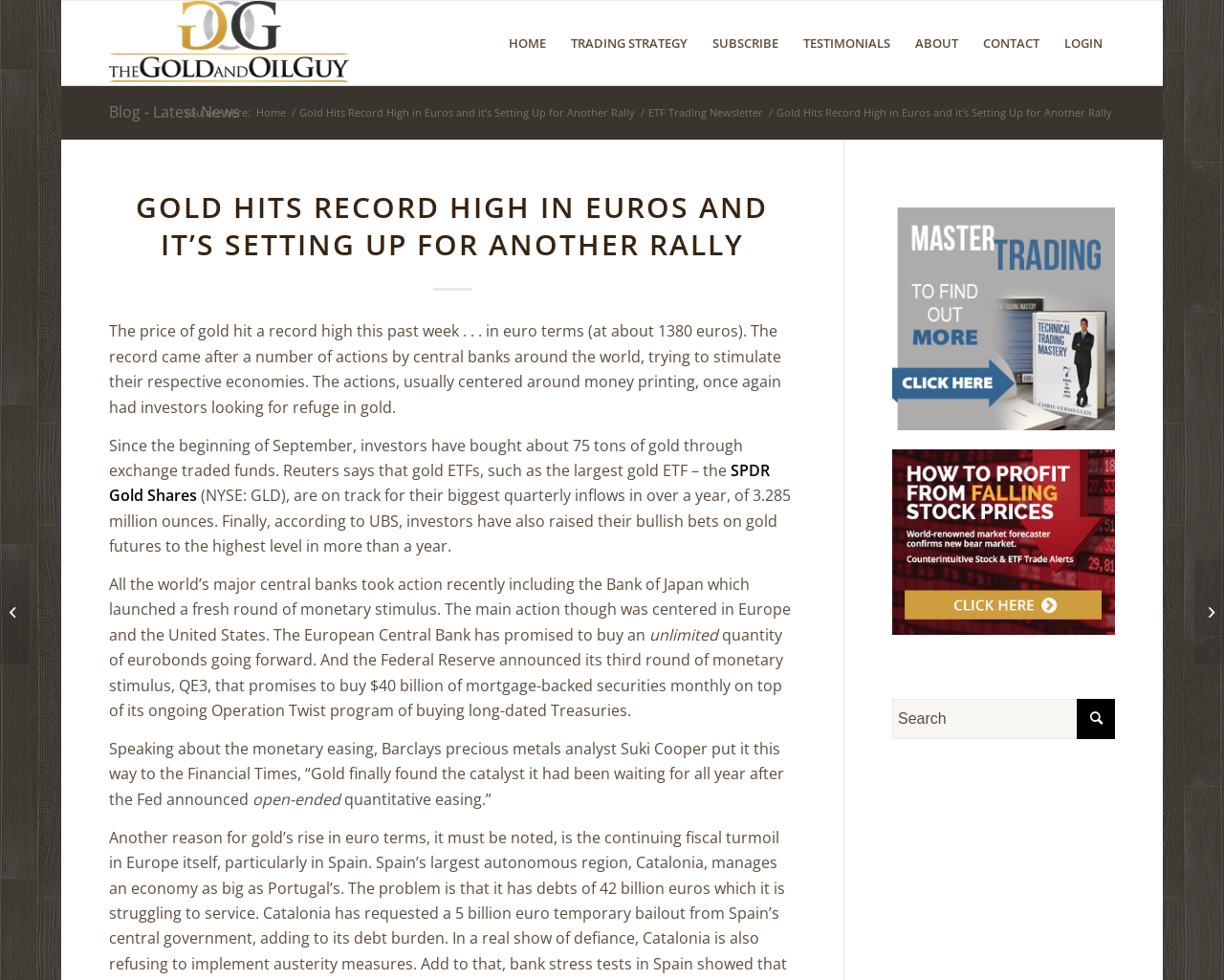Given the description "Blog - Latest News", determine the bounding box of the corresponding UI element.

[0.089, 0.103, 0.196, 0.125]